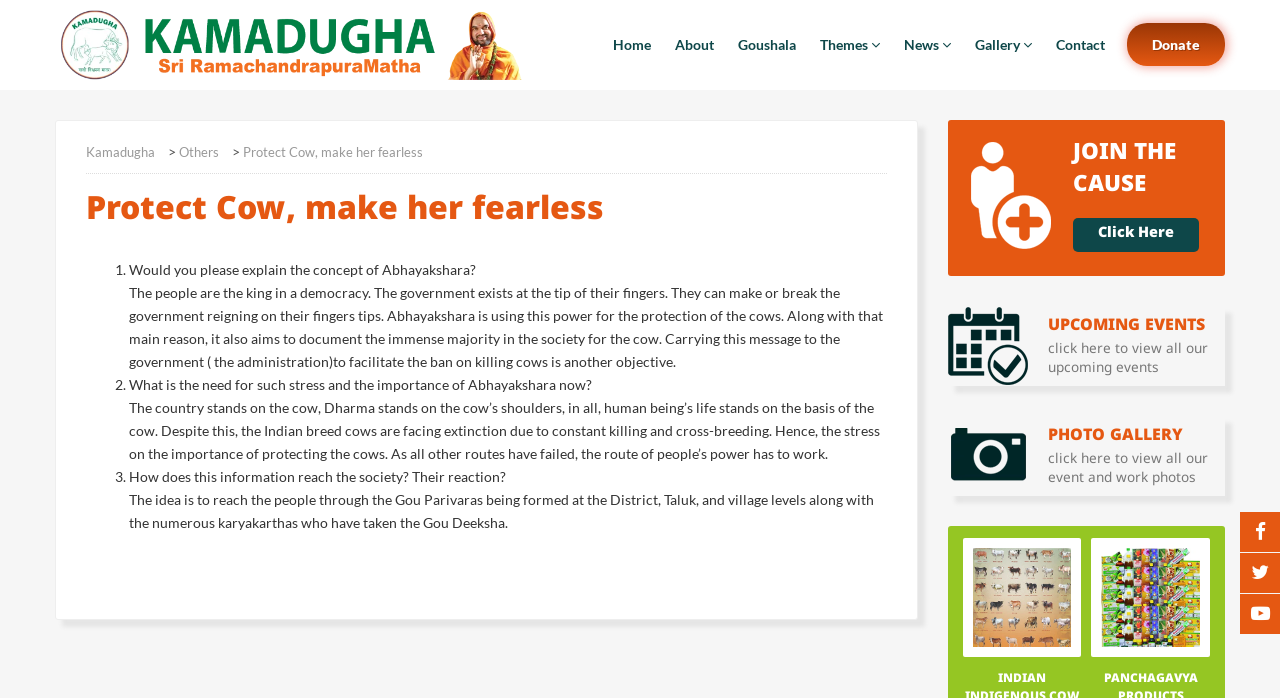Determine the webpage's heading and output its text content.

Protect Cow, make her fearless